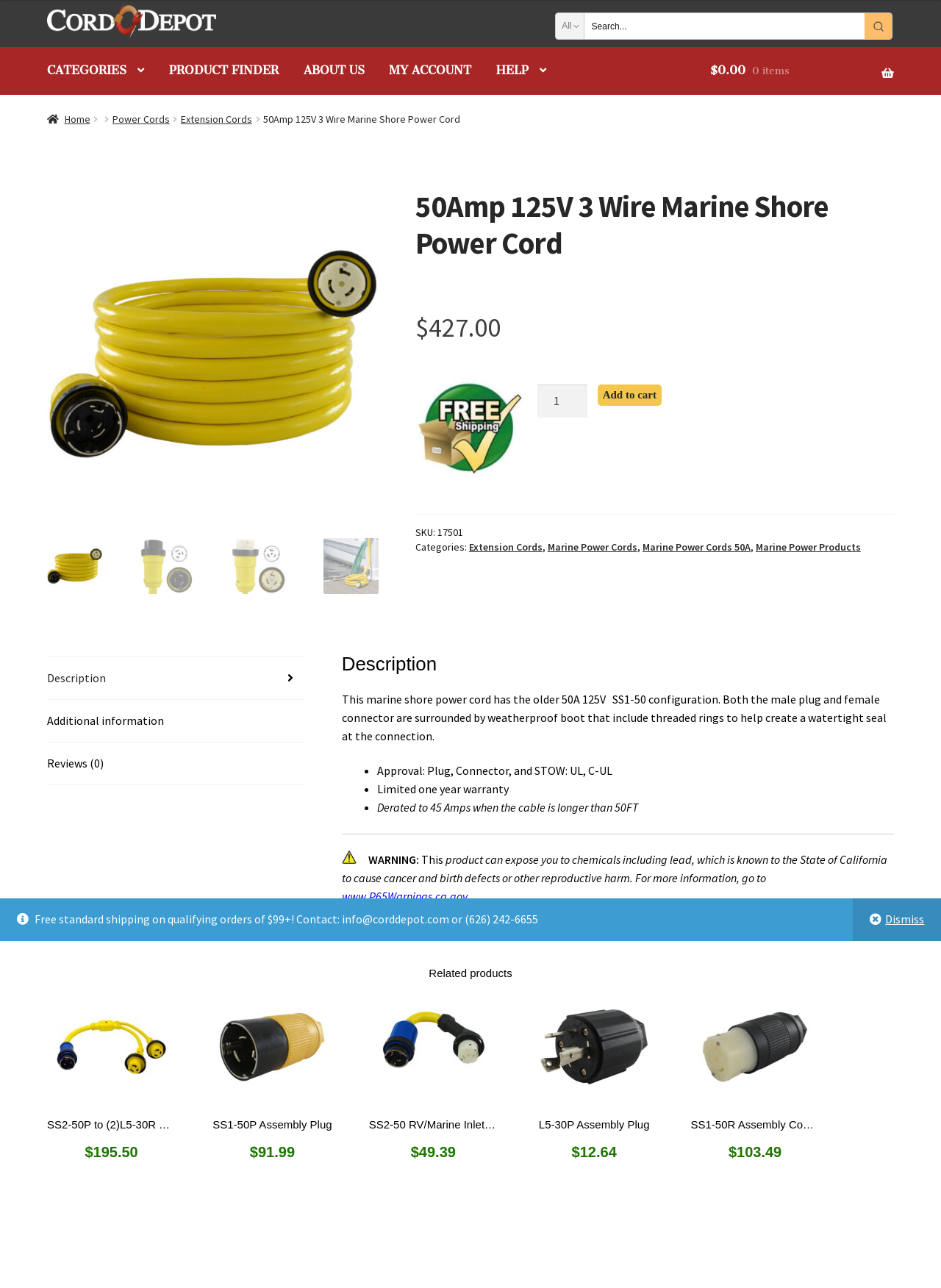Detail the webpage's structure and highlights in your description.

This webpage is about a product, specifically a 50A 125V 3 Wire Marine Shore Power Cord. At the top, there is a navigation menu with links to "Cord Depot", "Skip to navigation", and "Skip to content". Below that, there is a search bar with a "Go" button and a dropdown menu to select a category.

On the left side, there is a primary navigation menu with links to "CATEGORIES", "PRODUCT FINDER", "ABOUT US", "MY ACCOUNT", and "HELP". Next to it, there is a breadcrumb navigation showing the current location: "Home" > "Power Cords" > "Extension Cords" > "50Amp 125V 3 Wire Marine Shore Power Cord".

The main content area displays the product information, including images of the product, a heading with the product name, and a description of the product. The description mentions that the product has a 50A 125V SS1-50 configuration, includes weatherproof boots and threaded rings, and has a limited one-year warranty.

Below the product description, there are tabs for "Description", "Additional information", and "Reviews (0)". The "Description" tab is currently selected, showing a detailed description of the product, including its features and warnings.

On the right side, there is a section showing related products, with links to other products, including images and prices.

At the bottom of the page, there is a section with links to other categories, including "Extension Cords", "Marine Power Cords", and "Marine Power Products".